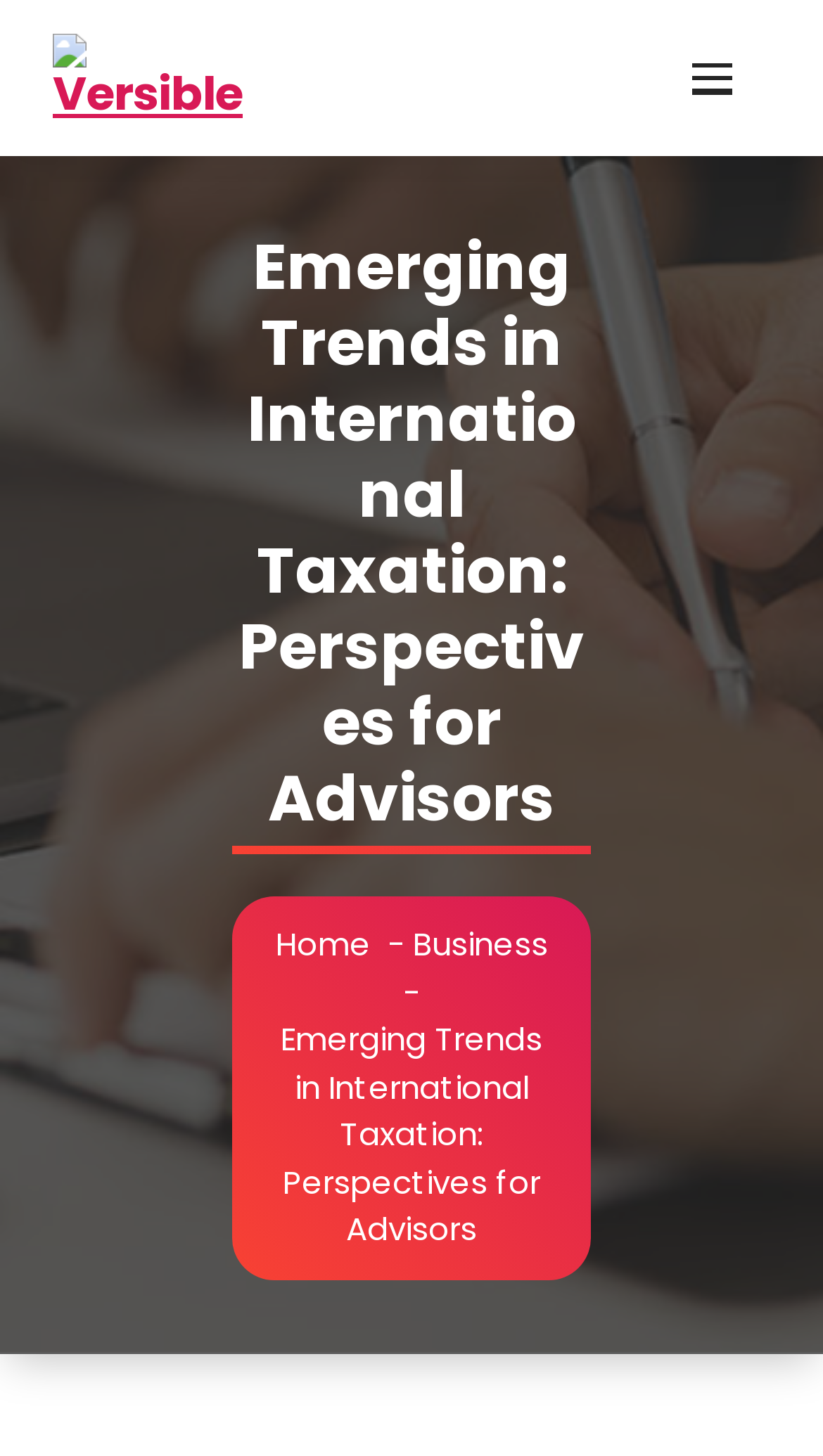Please examine the image and answer the question with a detailed explanation:
What is the name of the company?

The name of the company can be found in the top-left corner of the webpage, where the logo and the text 'Versible' are located.